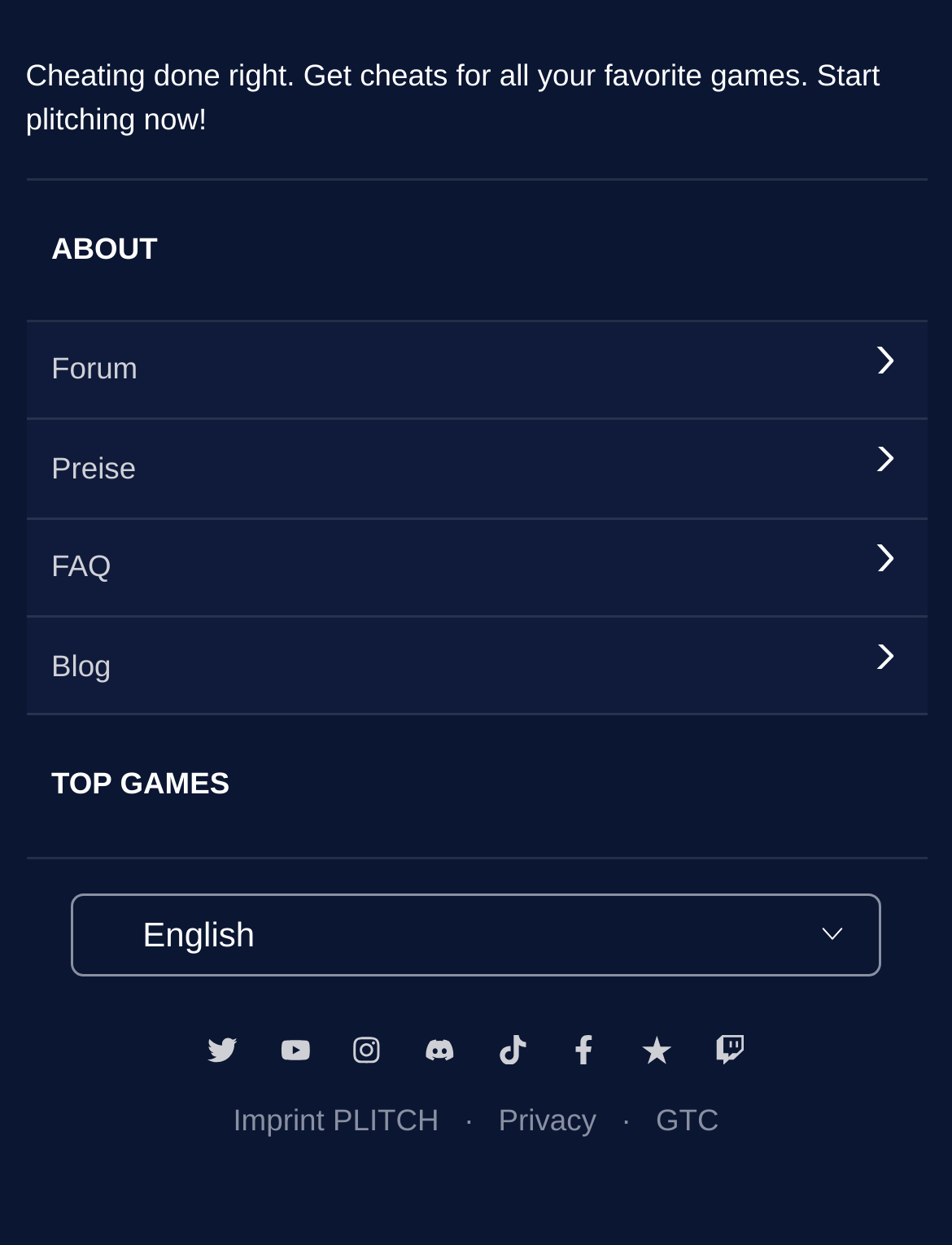Locate the bounding box coordinates of the region to be clicked to comply with the following instruction: "Check the 'FAQ' page". The coordinates must be four float numbers between 0 and 1, in the form [left, top, right, bottom].

[0.027, 0.417, 0.973, 0.496]